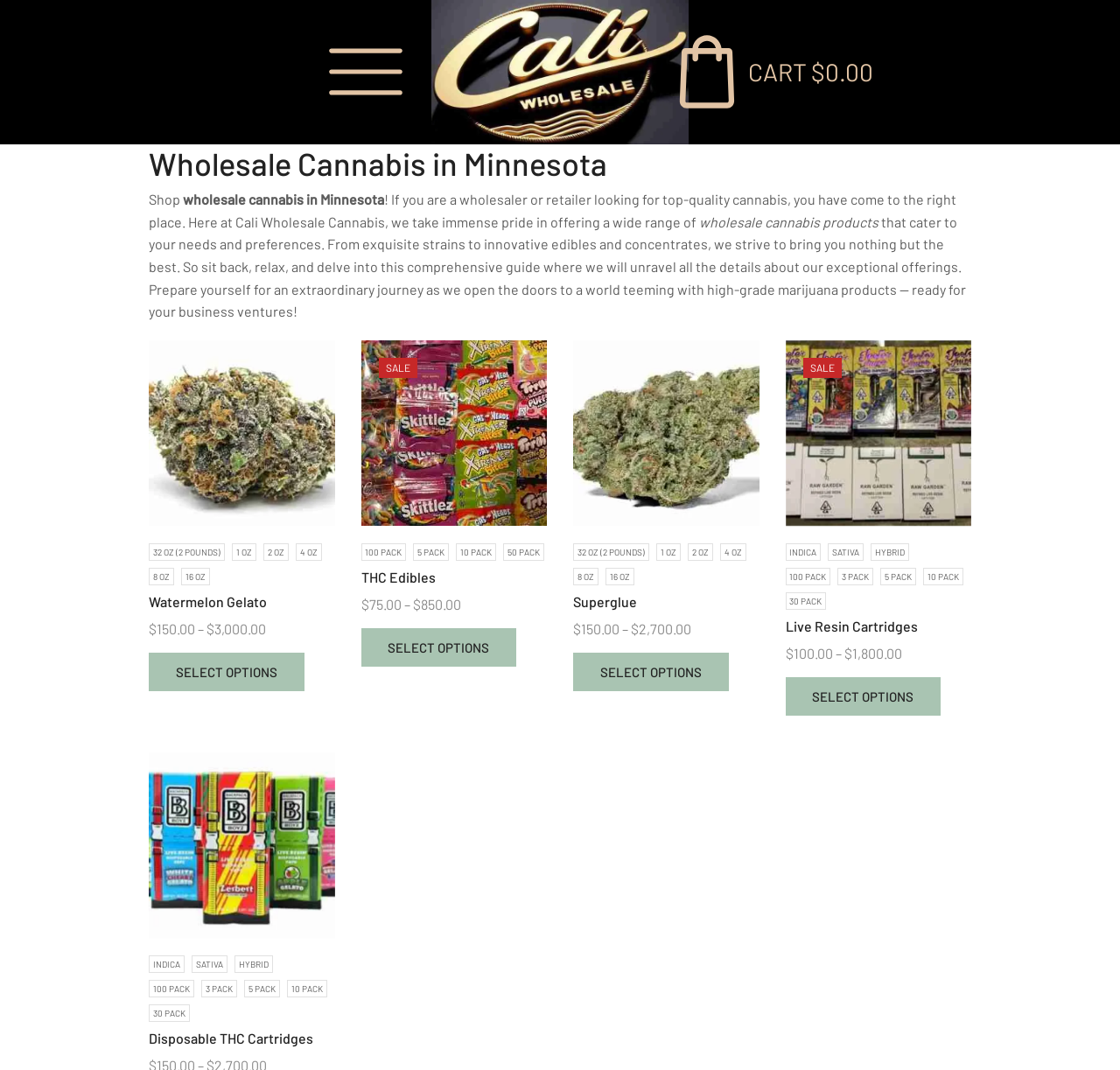Please locate the bounding box coordinates of the region I need to click to follow this instruction: "View the 'THC Edibles' product".

[0.322, 0.53, 0.488, 0.55]